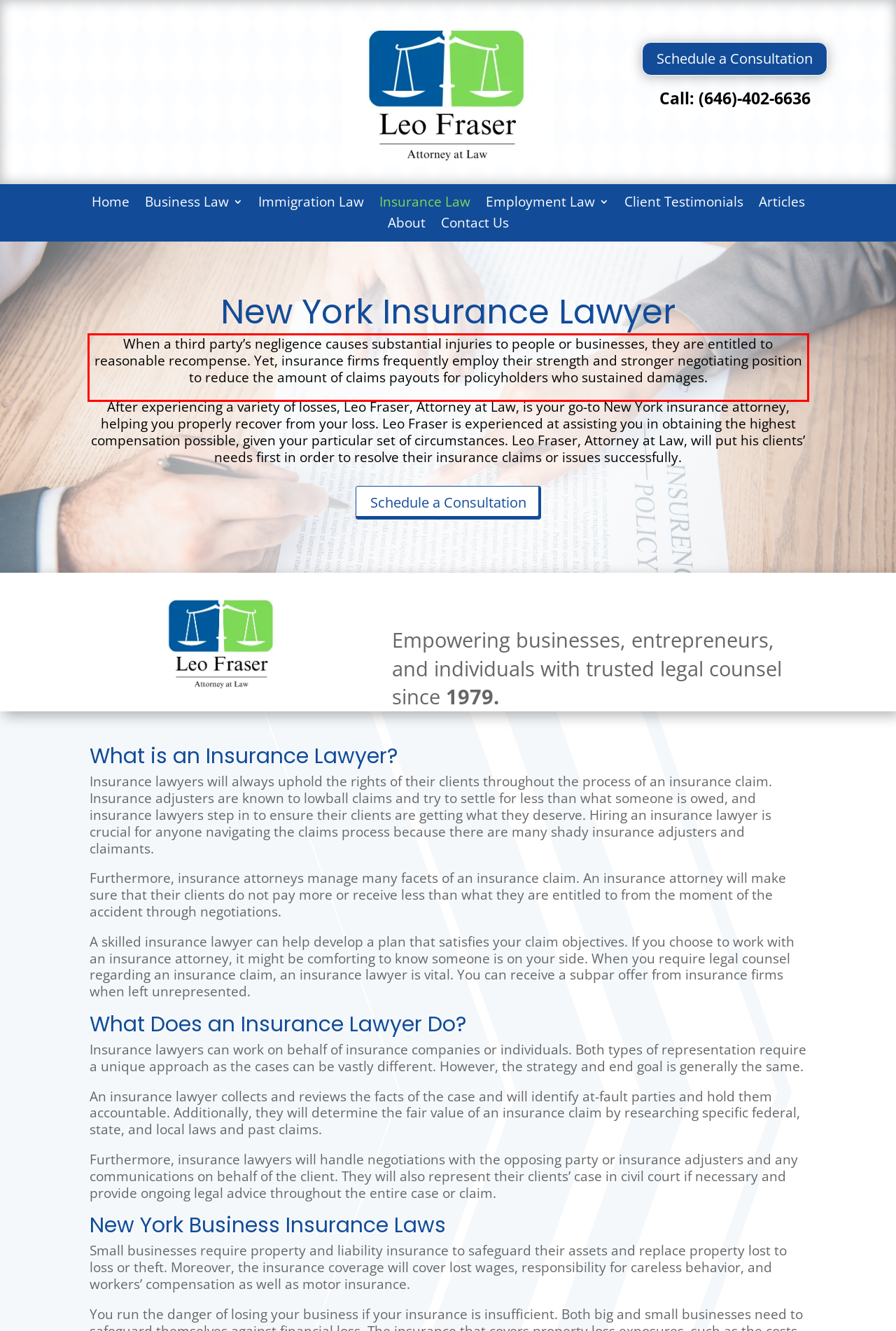Examine the webpage screenshot and use OCR to recognize and output the text within the red bounding box.

When a third party’s negligence causes substantial injuries to people or businesses, they are entitled to reasonable recompense. Yet, insurance firms frequently employ their strength and stronger negotiating position to reduce the amount of claims payouts for policyholders who sustained damages.